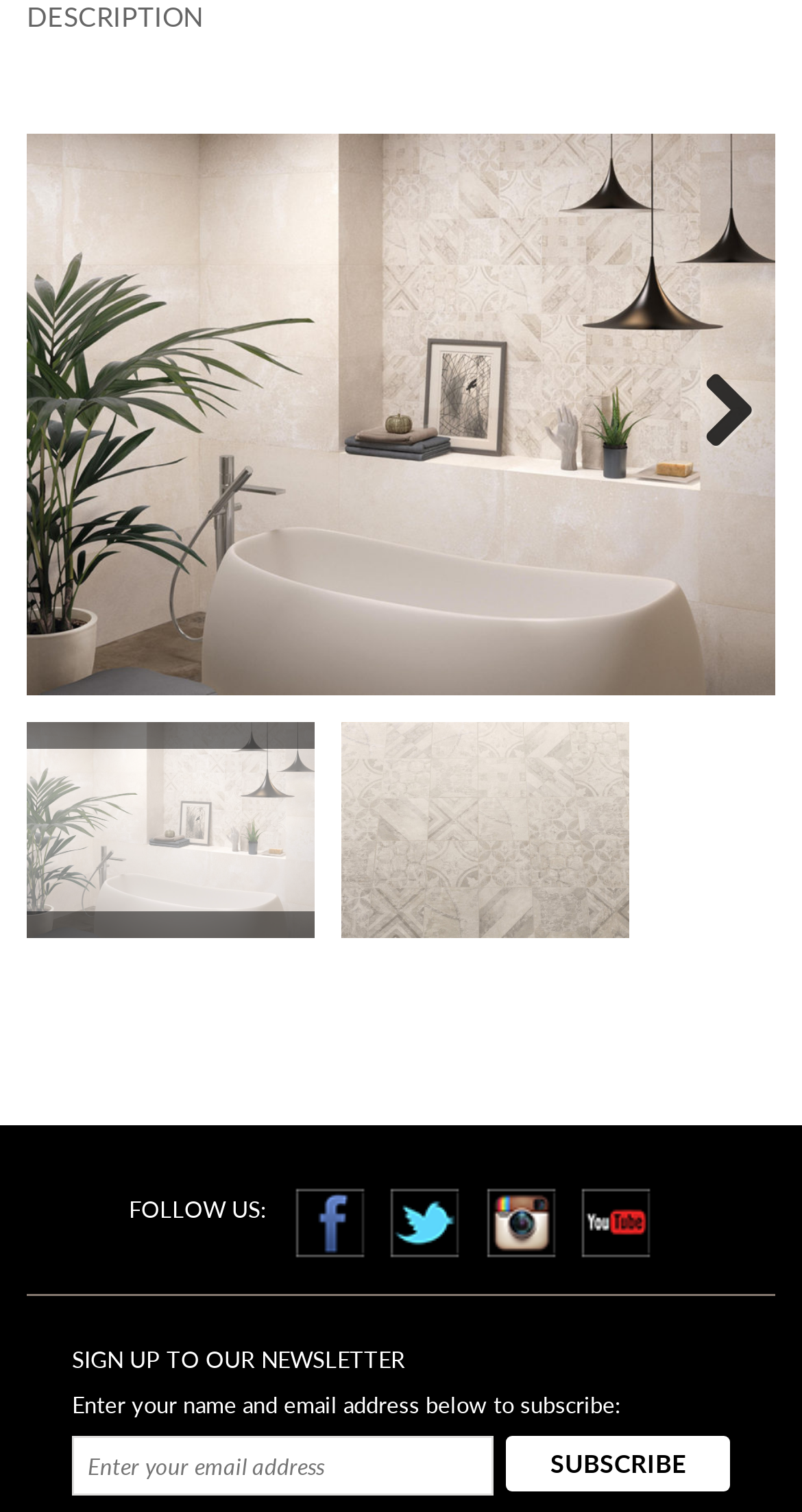Can you pinpoint the bounding box coordinates for the clickable element required for this instruction: "Follow us on Facebook"? The coordinates should be four float numbers between 0 and 1, i.e., [left, top, right, bottom].

[0.357, 0.78, 0.468, 0.838]